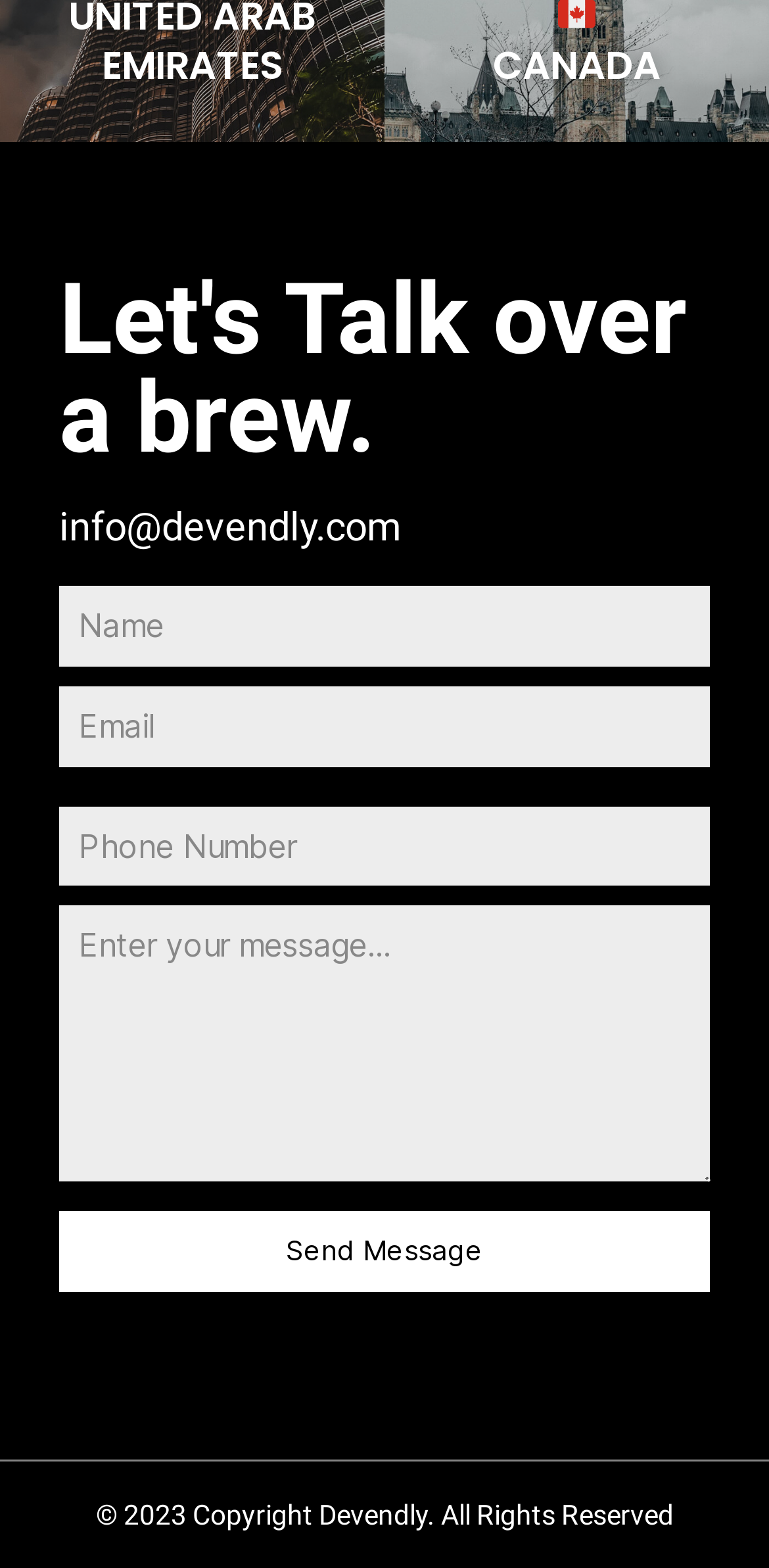Is the first textbox required?
Using the screenshot, give a one-word or short phrase answer.

Yes